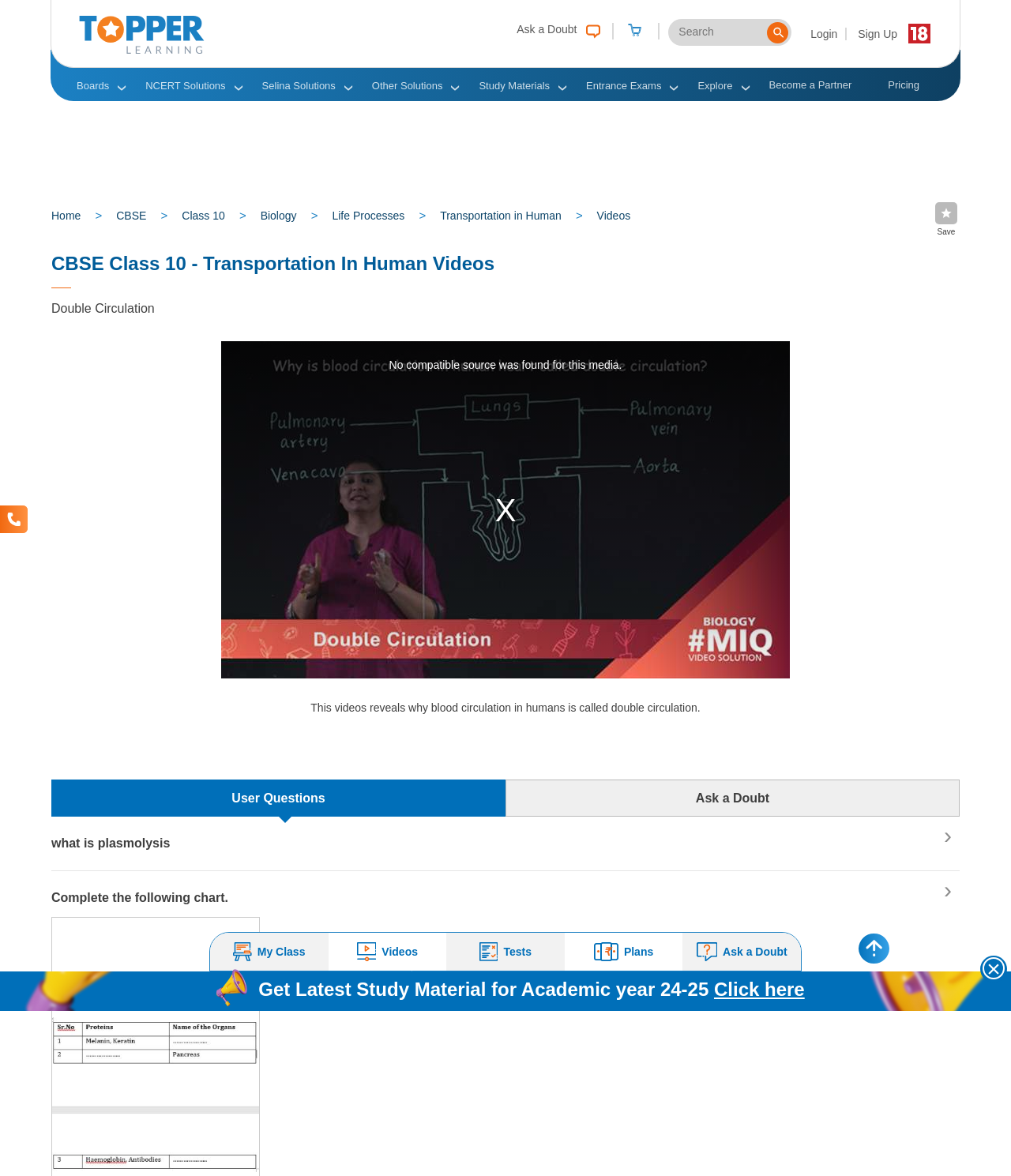Deliver a detailed narrative of the webpage's visual and textual elements.

This webpage is about Transportation in Human Videos tutorials for CBSE Class 10 Biology Life Processes on TopperLearning. At the top left, there is a logo of TopperLearning, accompanied by a link to the website. Next to it, there are several links, including "Ask a Doubt", "Cart", and "Login" or "Sign Up". A search bar is also present, with a search button on its right.

Below the top navigation bar, there are several buttons, including "Boards", "NCERT Solutions", "Selina Solutions", and more. These buttons are aligned horizontally and take up about half of the screen width.

On the left side of the page, there is a vertical navigation menu with links to "Home", "CBSE", "Class 10", "Biology", and "Life Processes". The current page, "Transportation in Human", is highlighted.

The main content of the page is a video player, which takes up most of the screen. Above the video player, there is a heading that reads "CBSE Class 10 - Transportation In Human Videos". Below the video player, there is a brief description of the video, which explains that it reveals why blood circulation in humans is called double circulation.

On the right side of the page, there are several links, including "User Questions" and "Ask a Doubt". There is also a link to a related topic, "what is plasmolysis". At the bottom of the page, there are links to "My Class", "Videos", "Tests", and "Plans", each accompanied by an icon. A "Back to top" button is also present at the bottom right corner of the page.